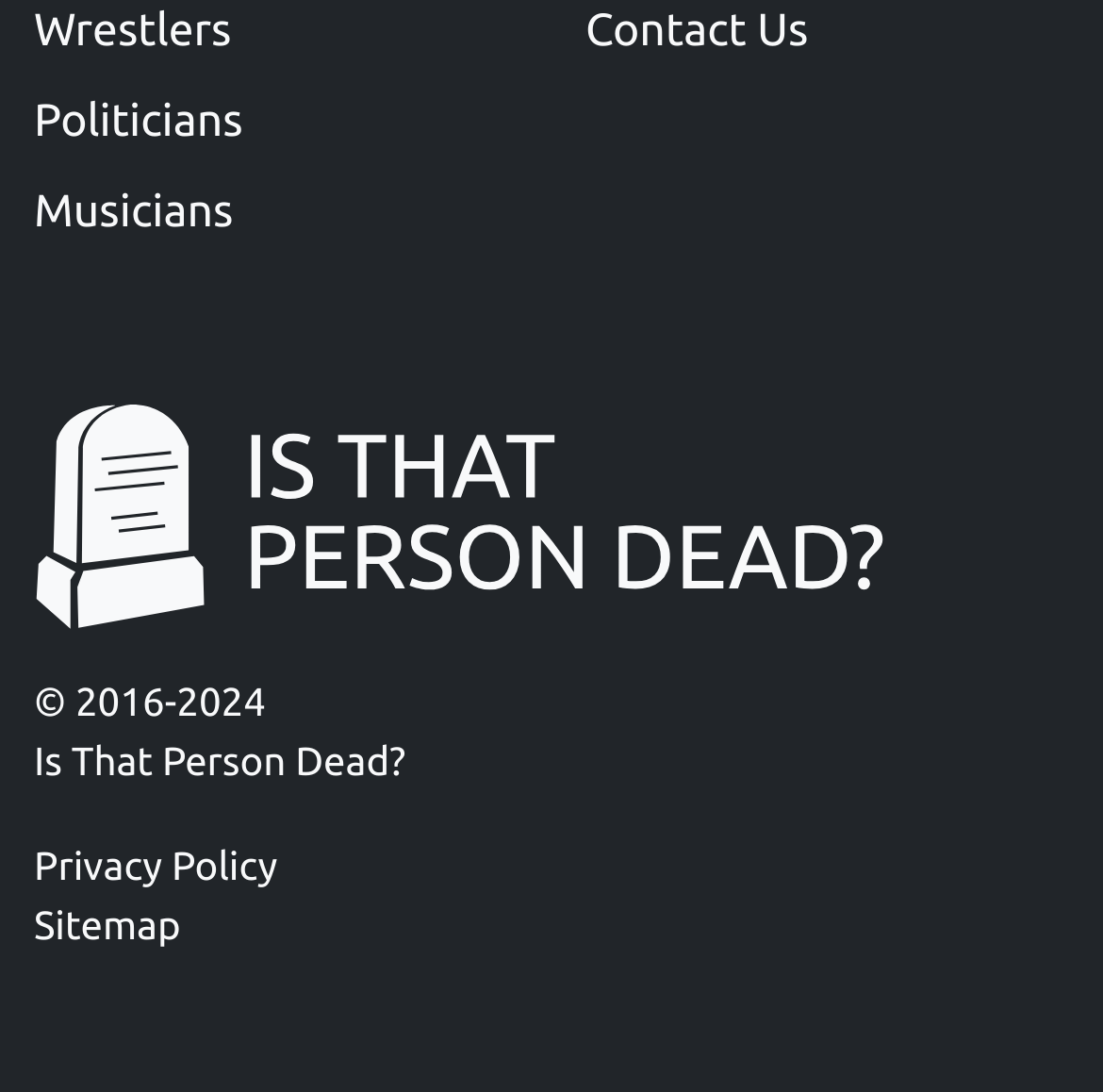Please reply with a single word or brief phrase to the question: 
What is the copyright year range of the website?

2016-2024